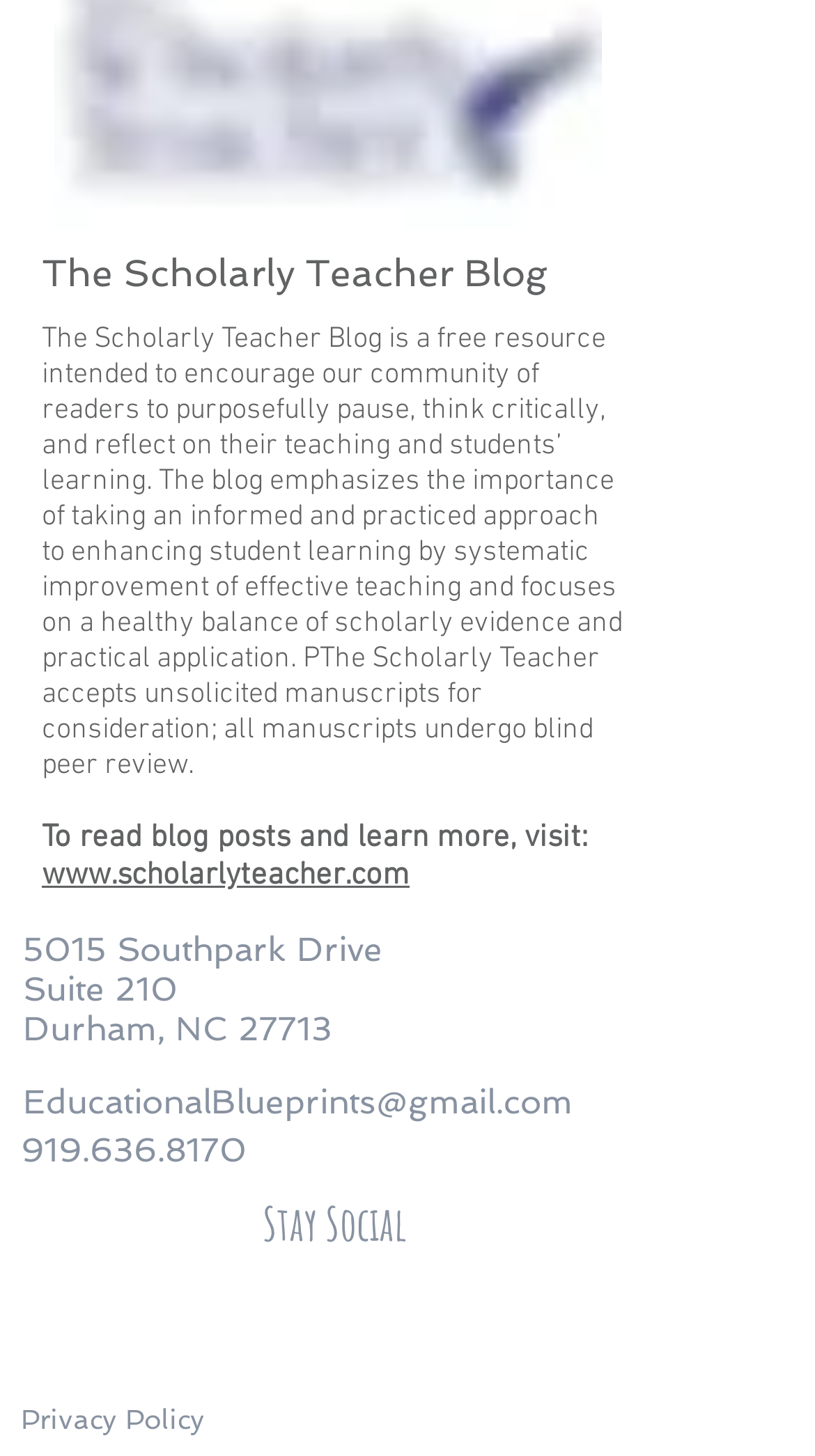Can you pinpoint the bounding box coordinates for the clickable element required for this instruction: "contact via email"? The coordinates should be four float numbers between 0 and 1, i.e., [left, top, right, bottom].

[0.028, 0.743, 0.703, 0.771]